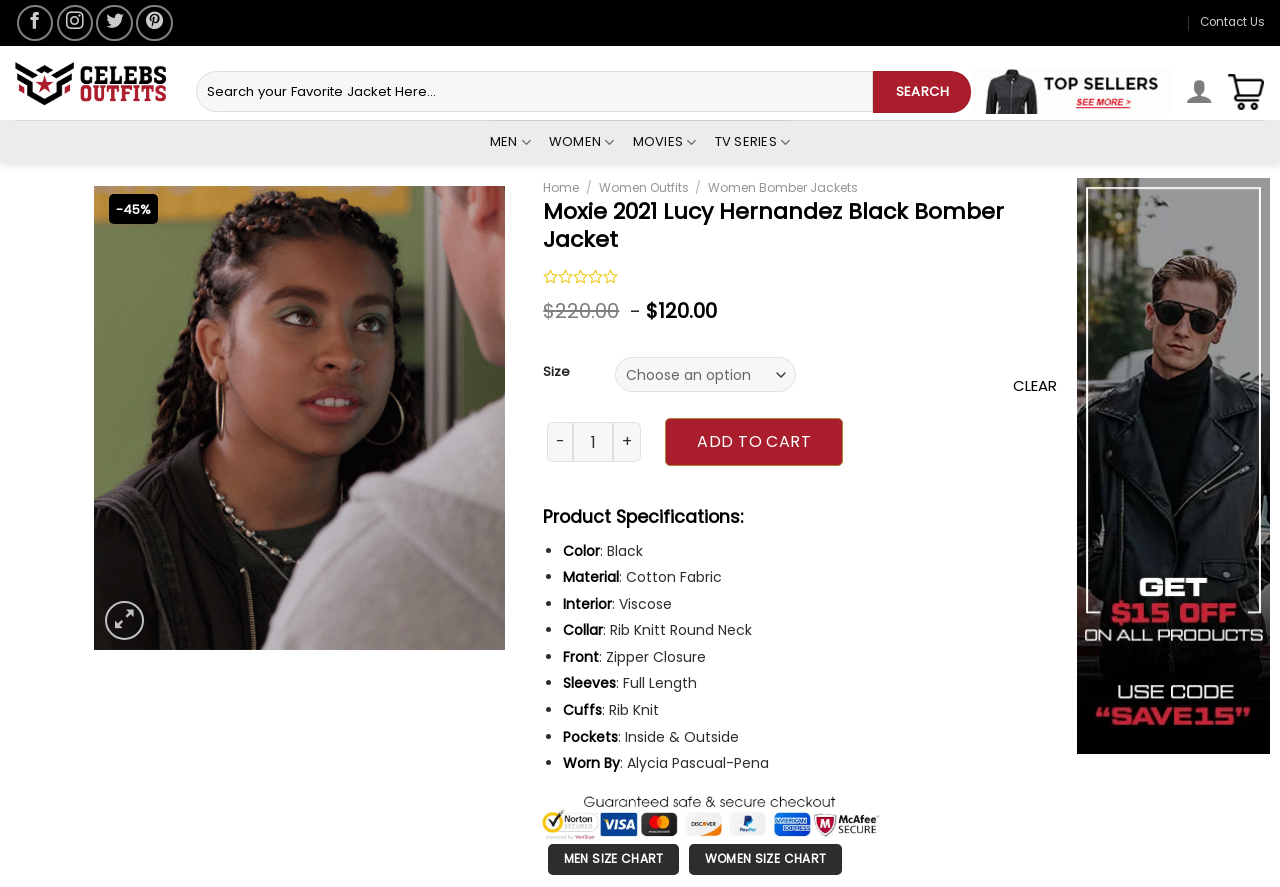Please mark the clickable region by giving the bounding box coordinates needed to complete this instruction: "Follow on Facebook".

[0.013, 0.006, 0.041, 0.047]